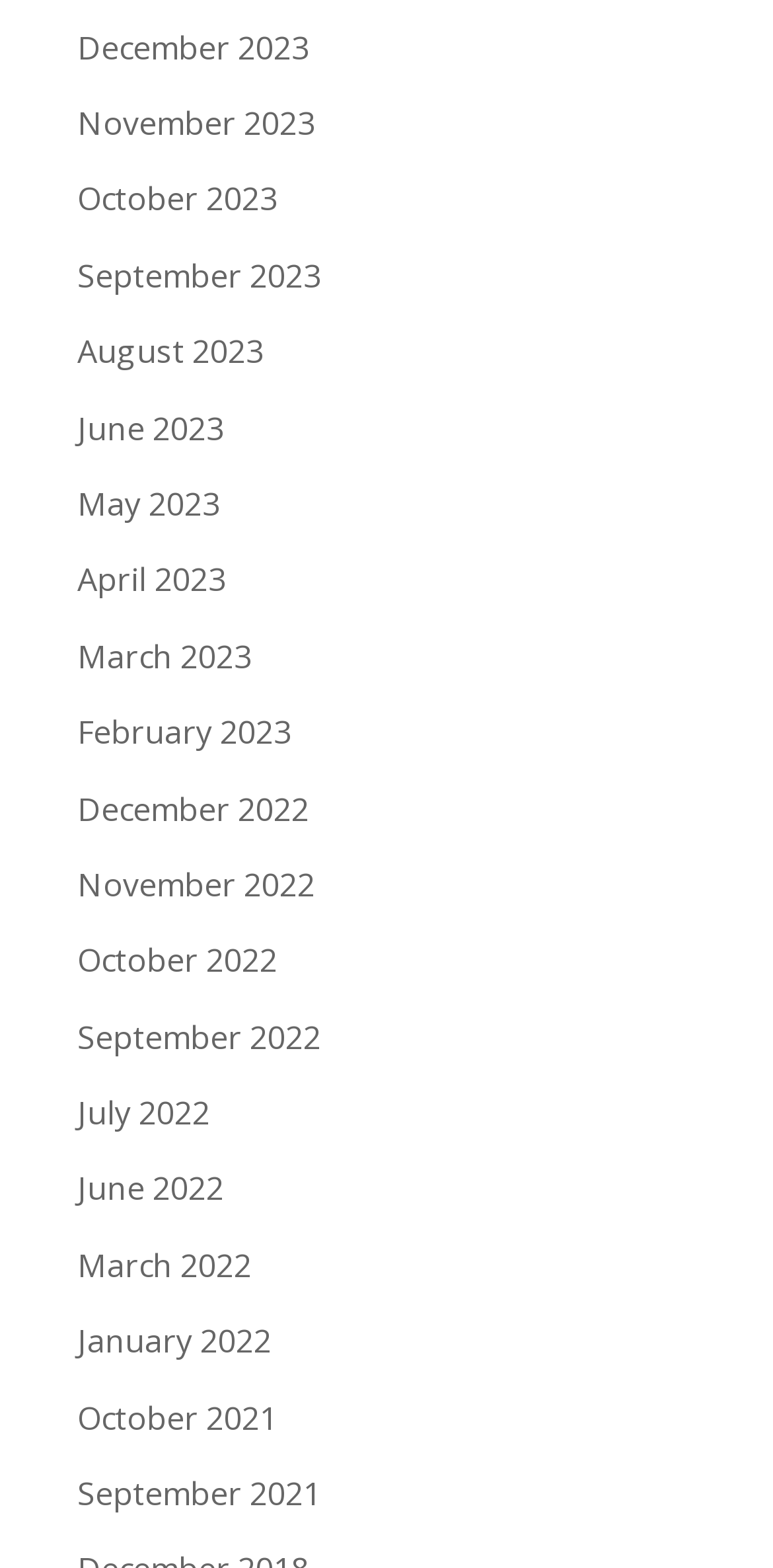Give a one-word or short-phrase answer to the following question: 
What is the latest month listed?

December 2023